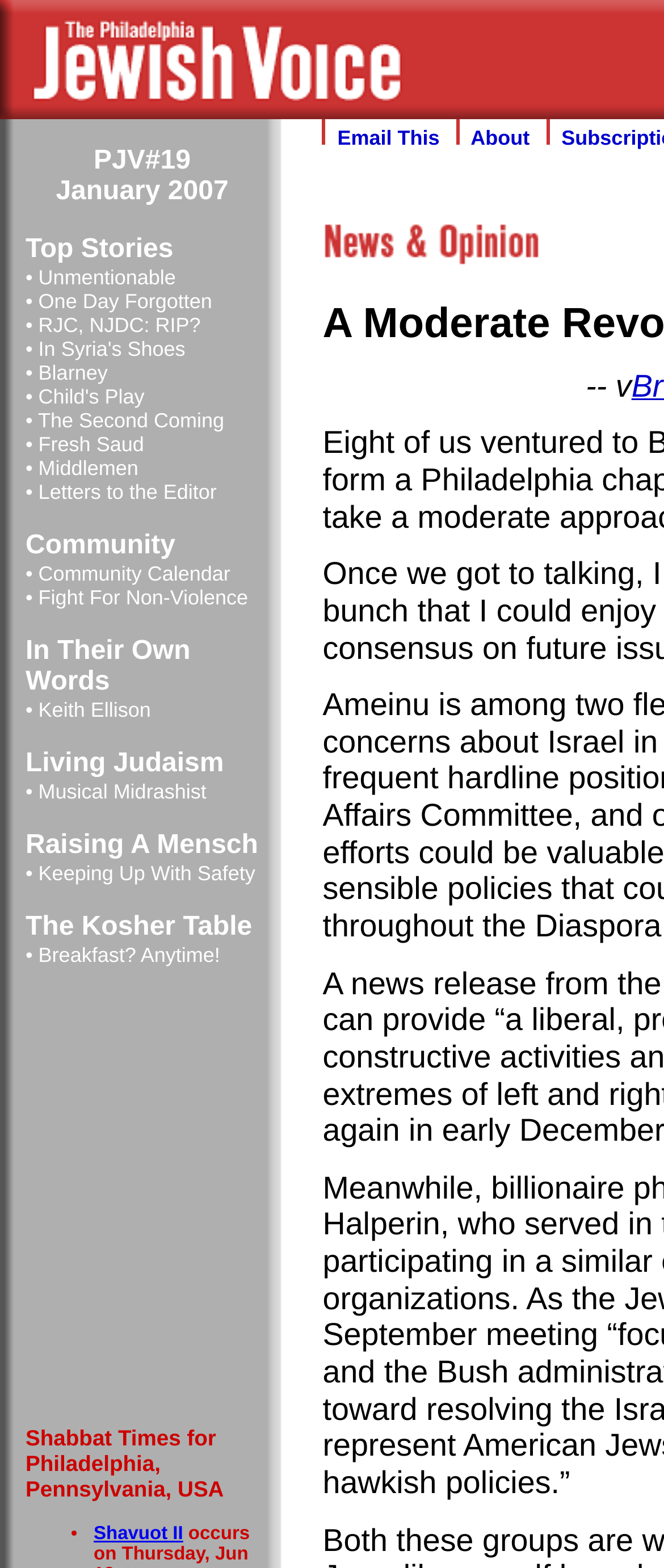Locate the bounding box of the UI element described by: "• Letters to the Editor" in the given webpage screenshot.

[0.038, 0.306, 0.326, 0.321]